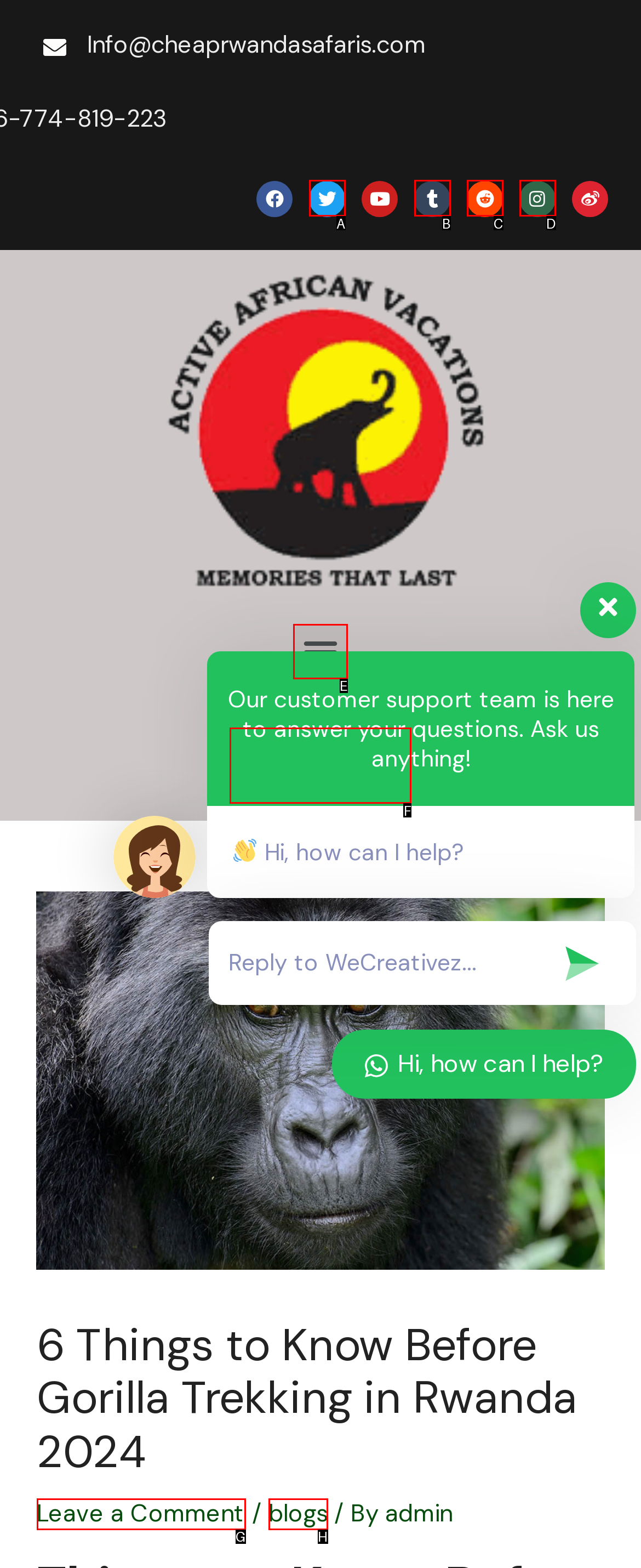Tell me the letter of the UI element I should click to accomplish the task: Toggle the menu based on the choices provided in the screenshot.

E